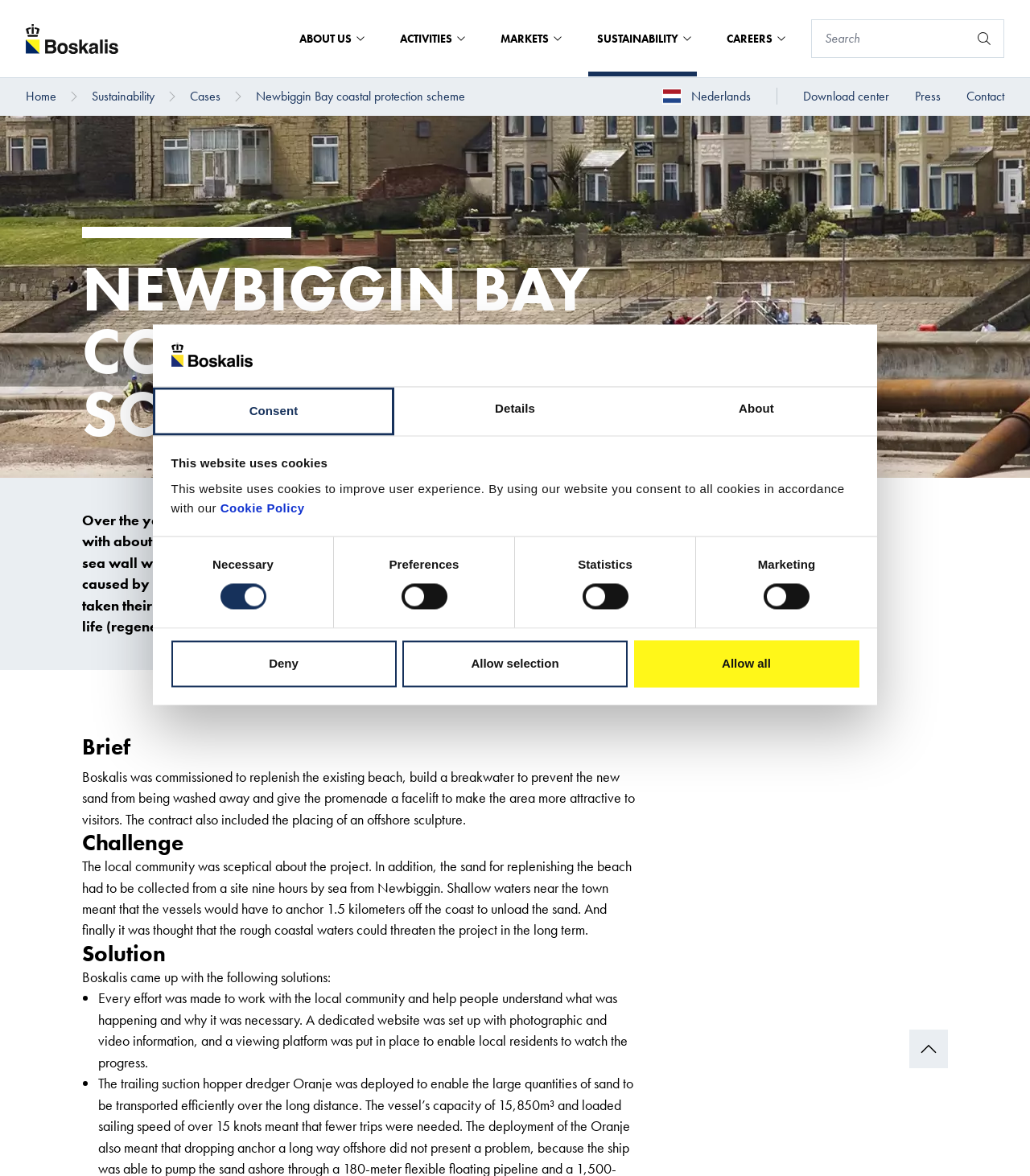What is the main heading displayed on the webpage? Please provide the text.

NEWBIGGIN BAY COASTAL PROTECTION SCHEME